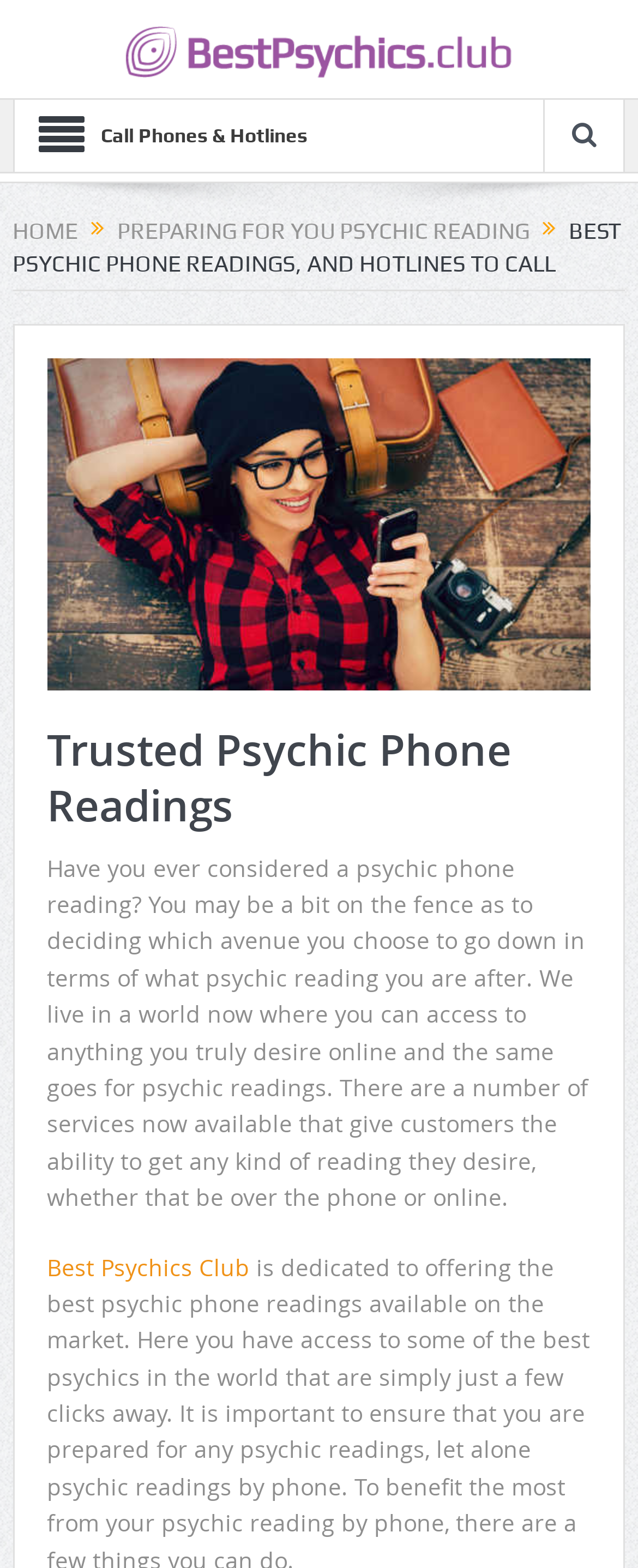Provide a brief response to the question below using one word or phrase:
What is the text on the top-left link?

HOME